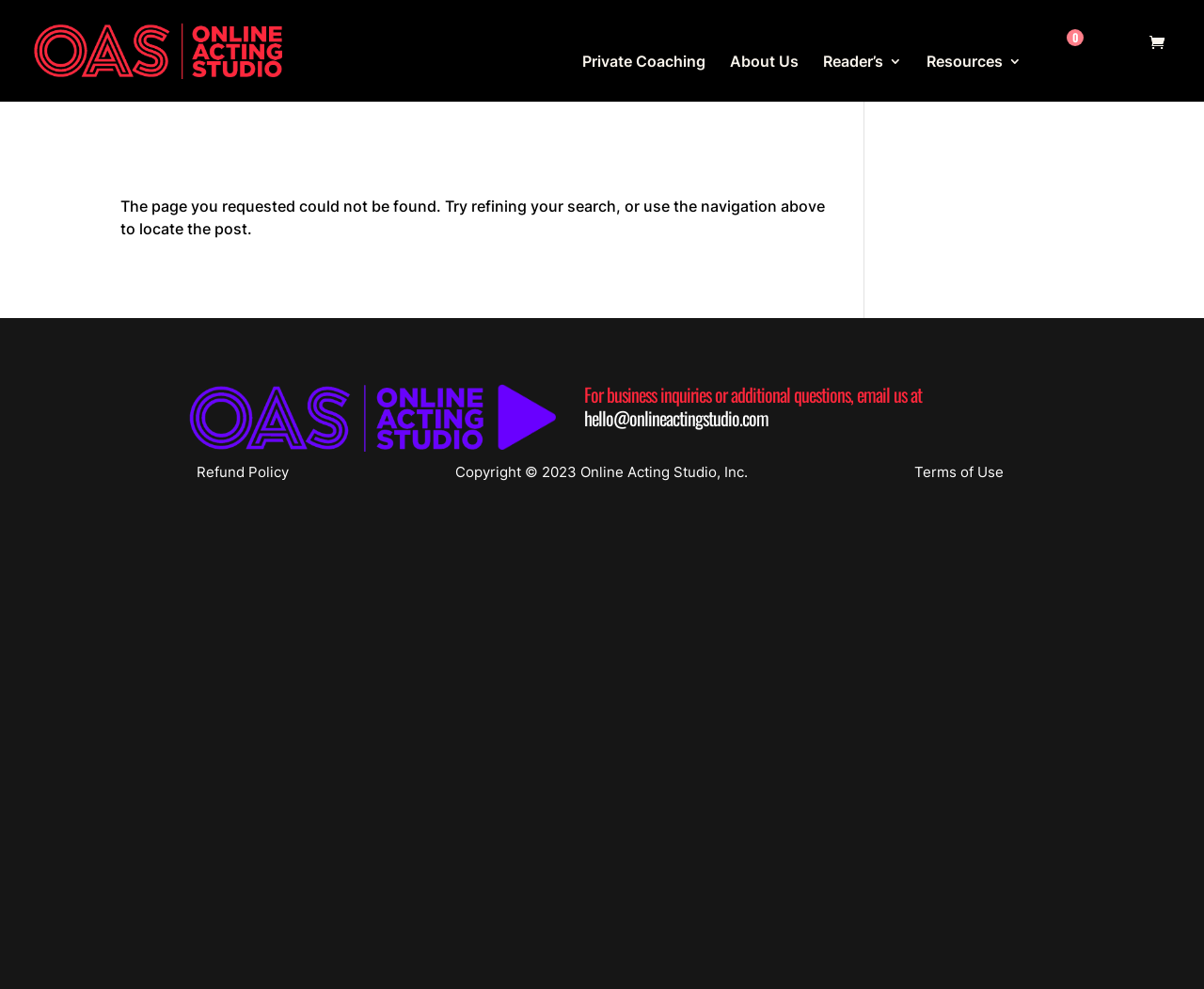Offer a comprehensive description of the webpage’s content and structure.

The webpage is about an online acting studio, with a prominent logo and link to the studio's homepage at the top left corner. Below the logo, there is a navigation menu with links to "Private Coaching", "About Us", "Reader's 3", and "Resources 3", aligned horizontally across the top of the page.

In the main content area, there is an article section with a heading "No Results Found" and a paragraph of text explaining that the requested page could not be found, with suggestions to refine the search or use the navigation menu.

At the bottom of the page, there is a section with contact information, including a heading "For business inquiries or additional questions, email us at" and an email address "hello@onlineactingstudio.com" which is also a clickable link. Additionally, there are three static text elements with information about the refund policy, copyright, and terms of use.

There are two images on the page, one is the logo of the online acting studio at the top left corner, and the other is a small icon at the top right corner. There is also a dollar sign and a price "0.00" at the top right corner.